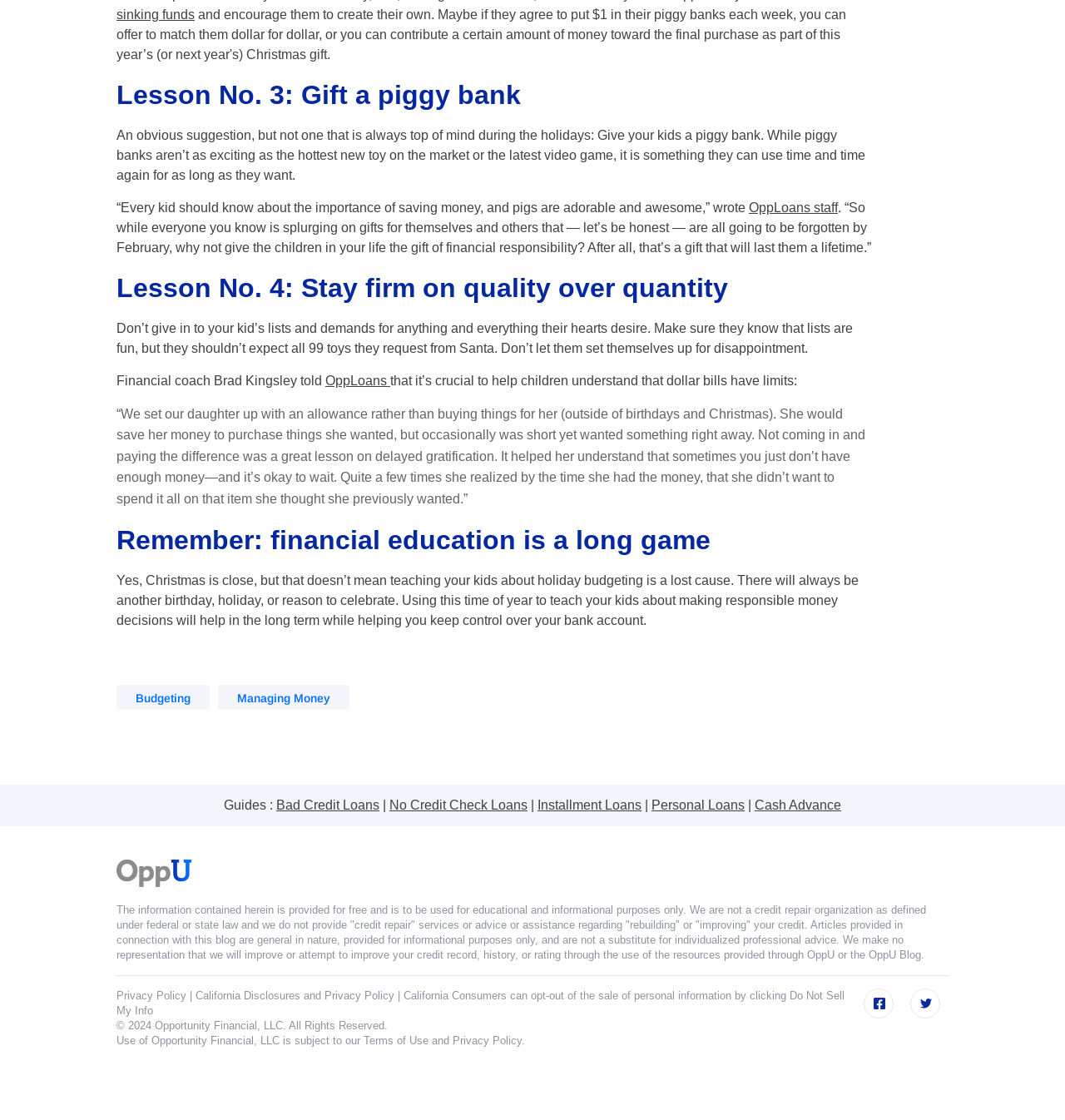Based on the visual content of the image, answer the question thoroughly: What is the purpose of teaching kids about holiday budgeting?

The article suggests that teaching kids about holiday budgeting will help in the long term, as mentioned in the paragraph 'Remember: financial education is a long game', which implies that this education will have a lasting impact on their financial decisions.